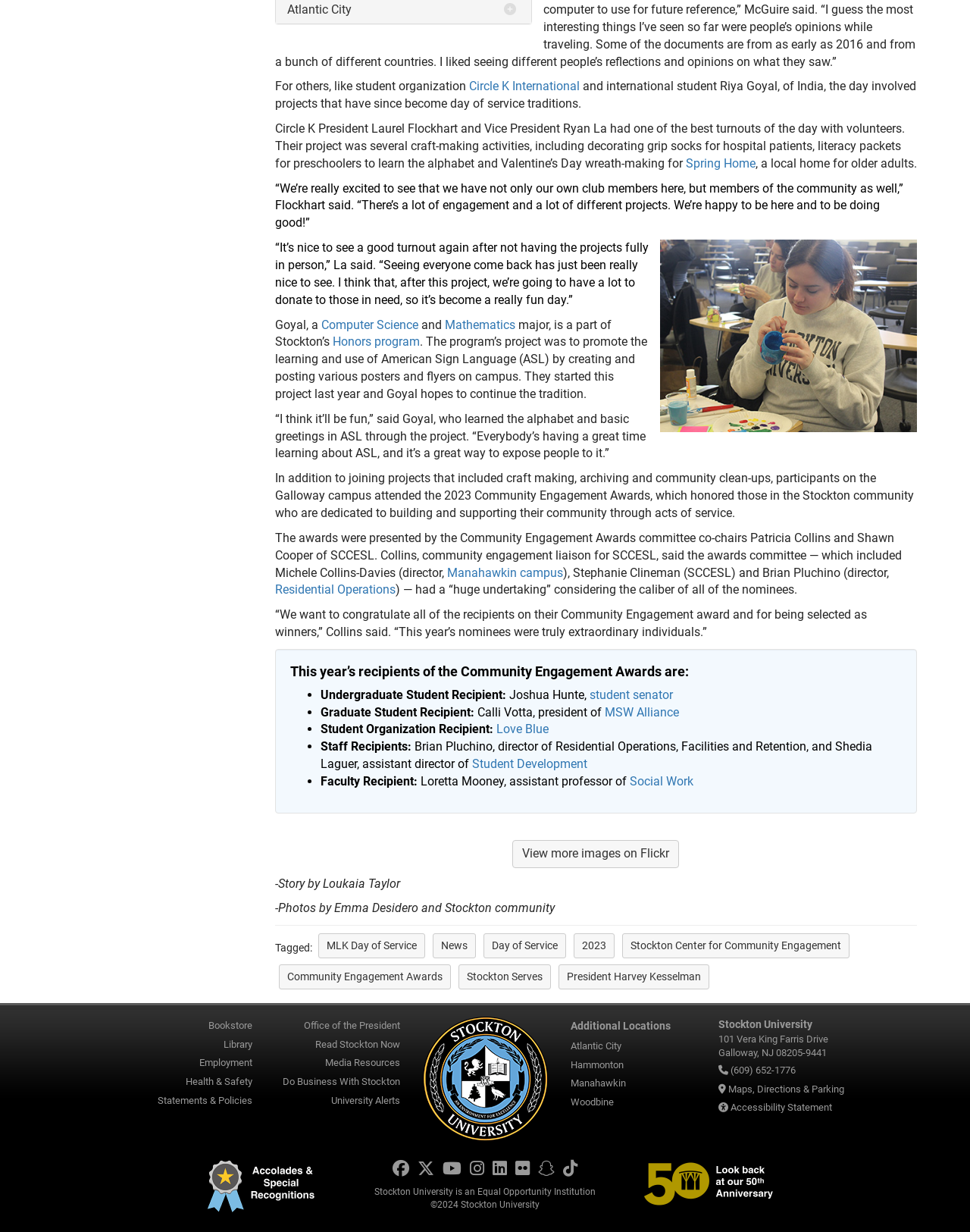Please specify the bounding box coordinates of the element that should be clicked to execute the given instruction: 'Learn about the Stockton Center for Community Engagement'. Ensure the coordinates are four float numbers between 0 and 1, expressed as [left, top, right, bottom].

[0.641, 0.758, 0.875, 0.778]